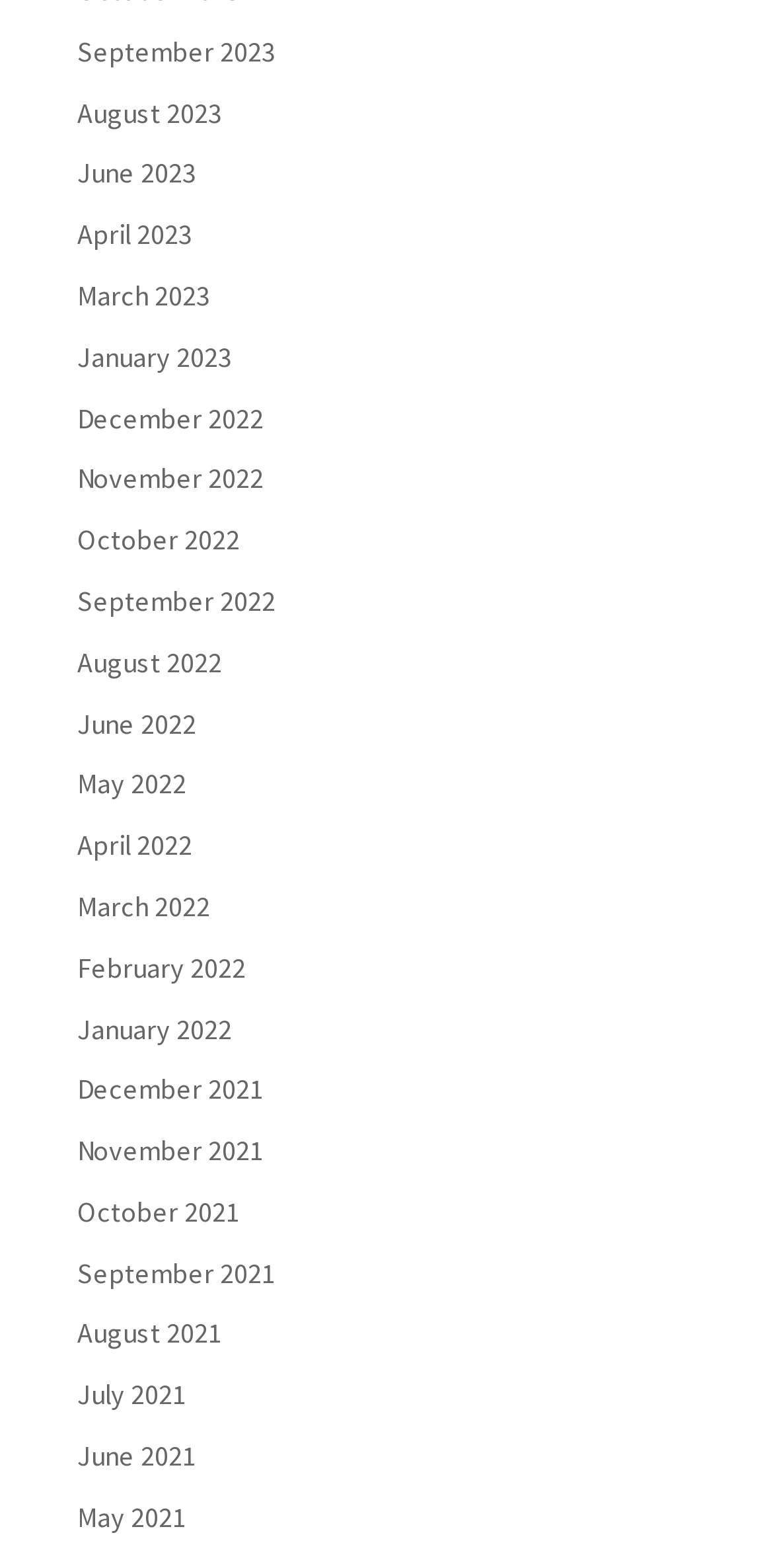How many links are there in total?
Please answer using one word or phrase, based on the screenshot.

33